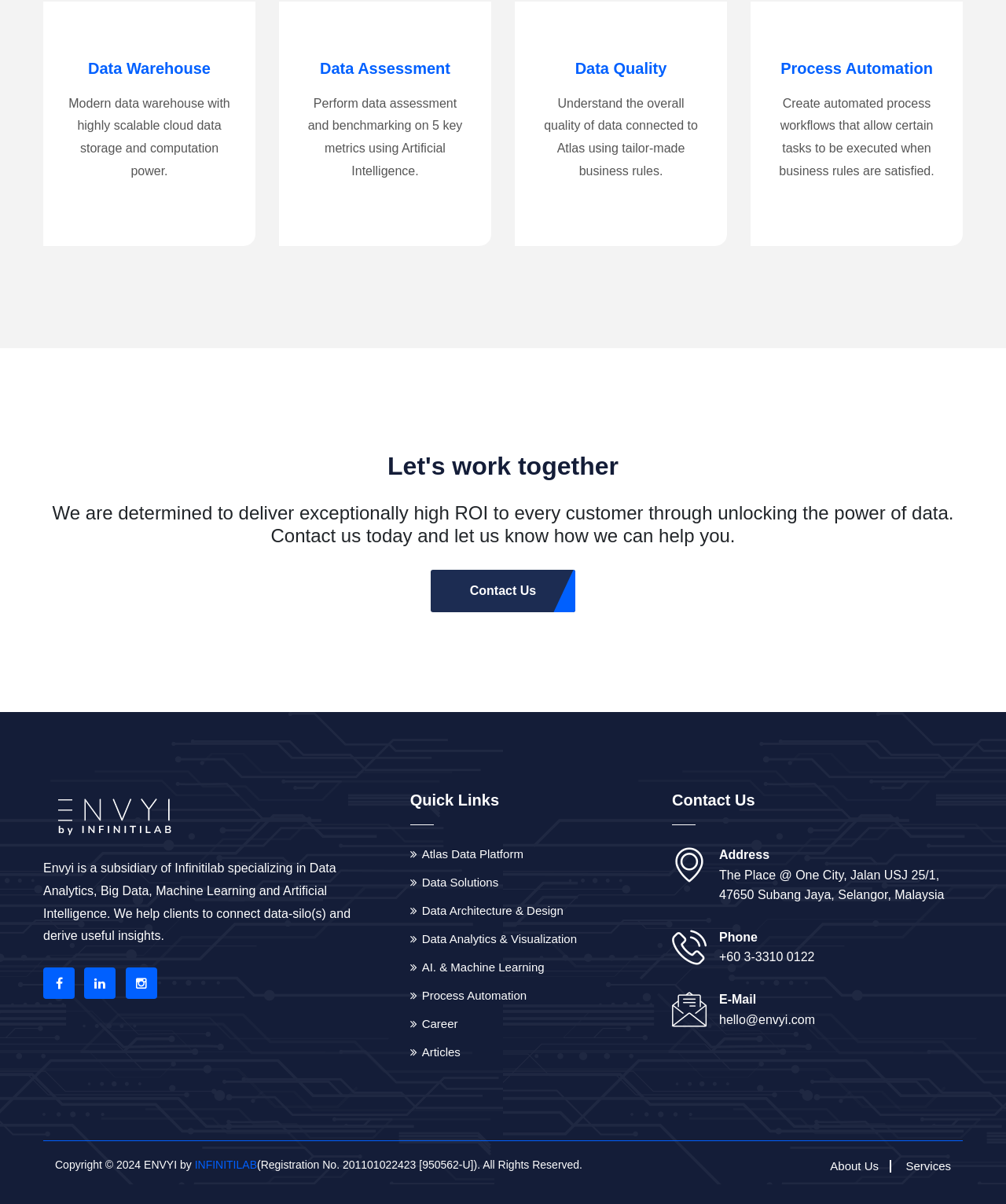Can you specify the bounding box coordinates for the region that should be clicked to fulfill this instruction: "View Quick Links".

[0.408, 0.657, 0.645, 0.685]